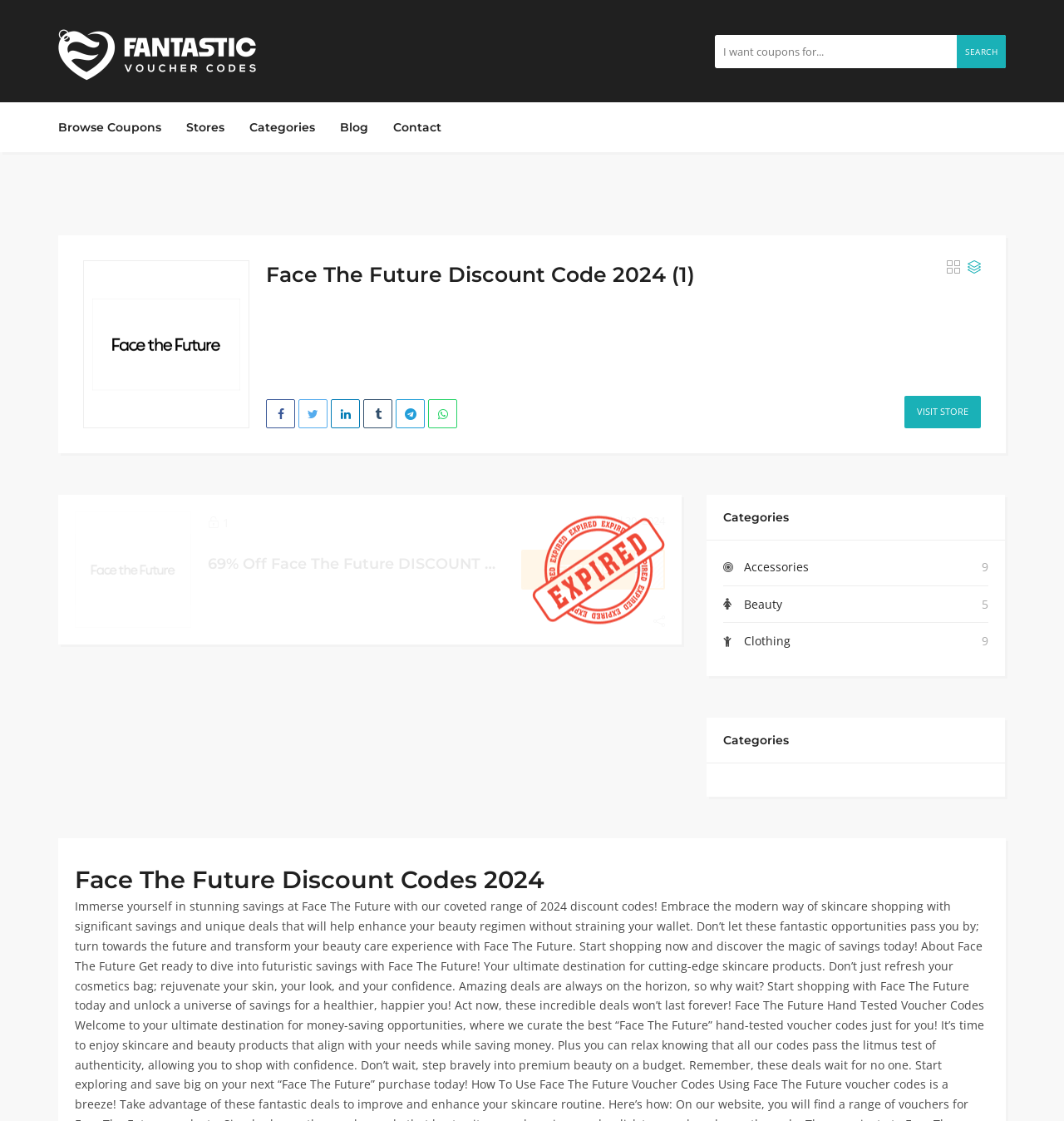Explain the contents of the webpage comprehensively.

The webpage is about Face The Future discount codes for 2024, with a focus on providing fantastic voucher codes. At the top, there is a search bar with a text box where users can input their desired coupons, accompanied by a "SEARCH" button. Below the search bar, there are several navigation links, including "Browse Coupons", "Stores", "Categories", "Blog", and "Contact".

On the left side, there is a section with a heading "Face The Future Discount Code 2024" and several social media links represented by icons. Below this section, there is a prominent offer with a 69% discount code, accompanied by a "GET CODE" button and an expiration date of April 30, 2024. There is also an image indicating that the code is expired.

On the right side, there are two sections with headings "Categories". The first section lists categories such as "Accessories", "Beauty", and "Clothing", while the second section appears to be a duplicate of the first. At the bottom of the page, there is a heading "Face The Future Discount Codes 2024" with no accompanying content.

Throughout the page, there are several links and buttons, including a "VISIT STORE" button and various social media links. The overall layout is organized, with clear headings and concise text, making it easy for users to navigate and find the desired discount codes.